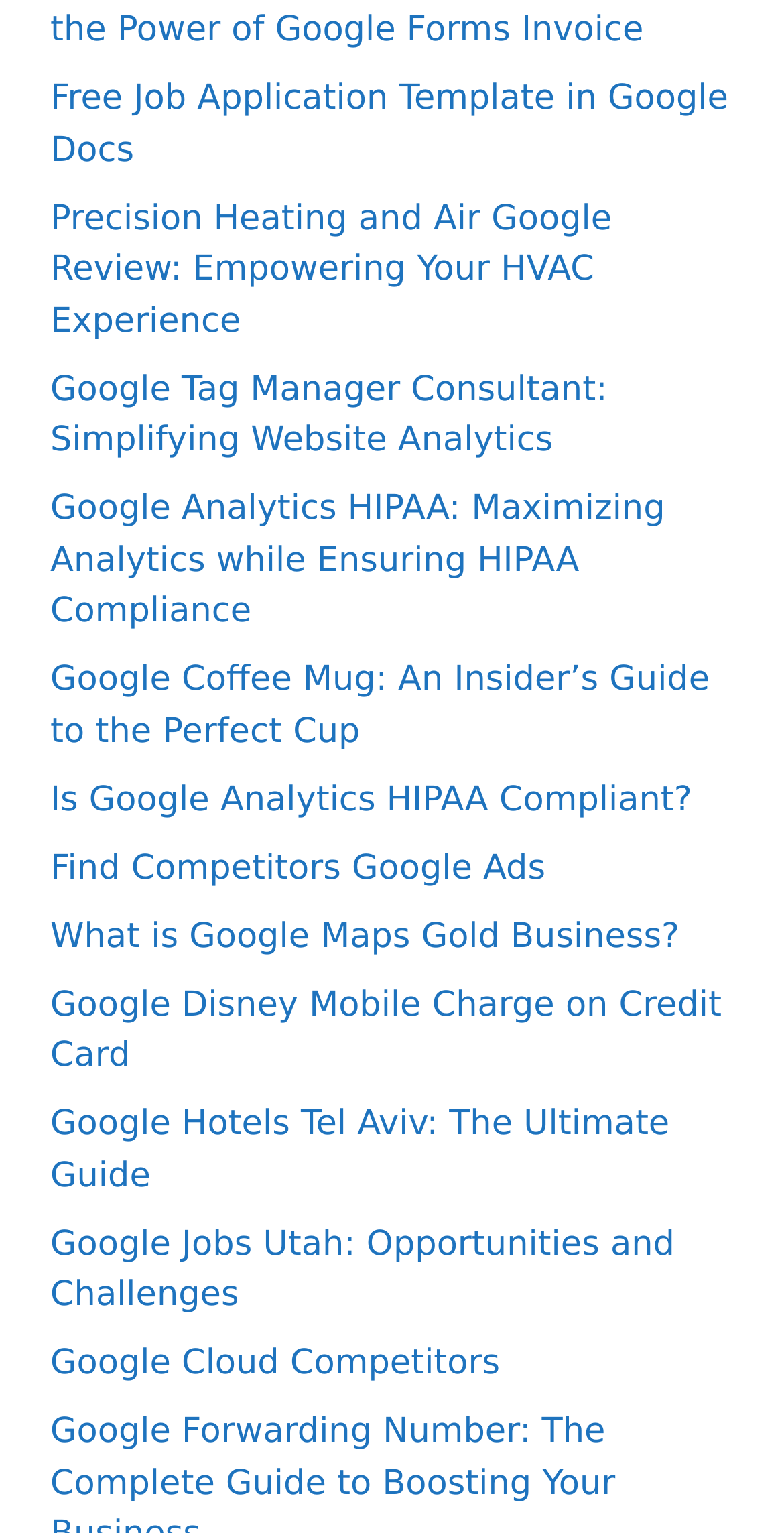Locate the coordinates of the bounding box for the clickable region that fulfills this instruction: "Explore Google Analytics HIPAA compliance".

[0.064, 0.319, 0.848, 0.412]